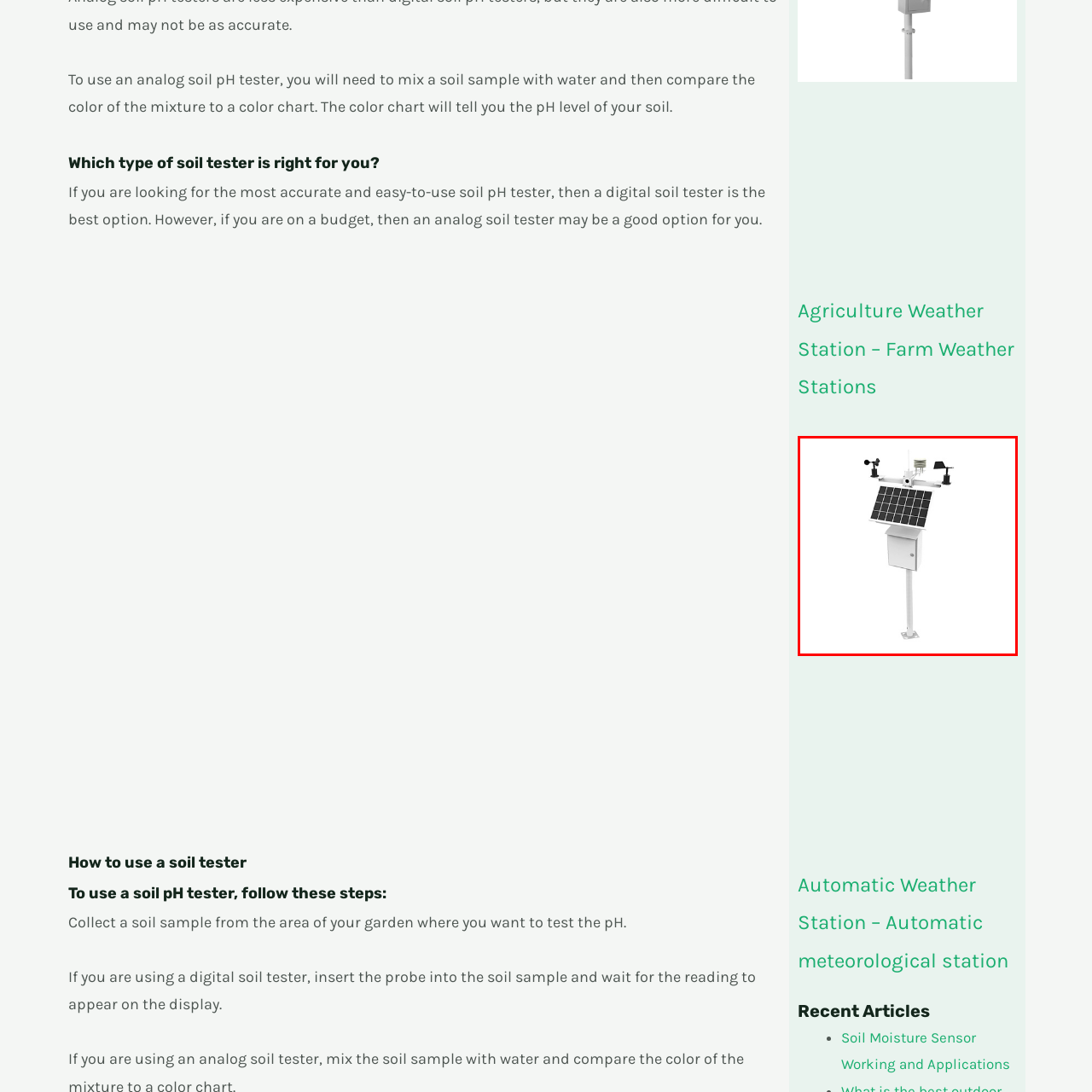What is the primary application of the weather station?  
Concentrate on the image marked with the red box and respond with a detailed answer that is fully based on the content of the image.

The caption states that the weather station is ideal for agricultural applications, enabling farmers and gardeners to collect vital data for informed decision-making regarding their crops and land use. This suggests that the primary application of the weather station is in the agricultural sector.